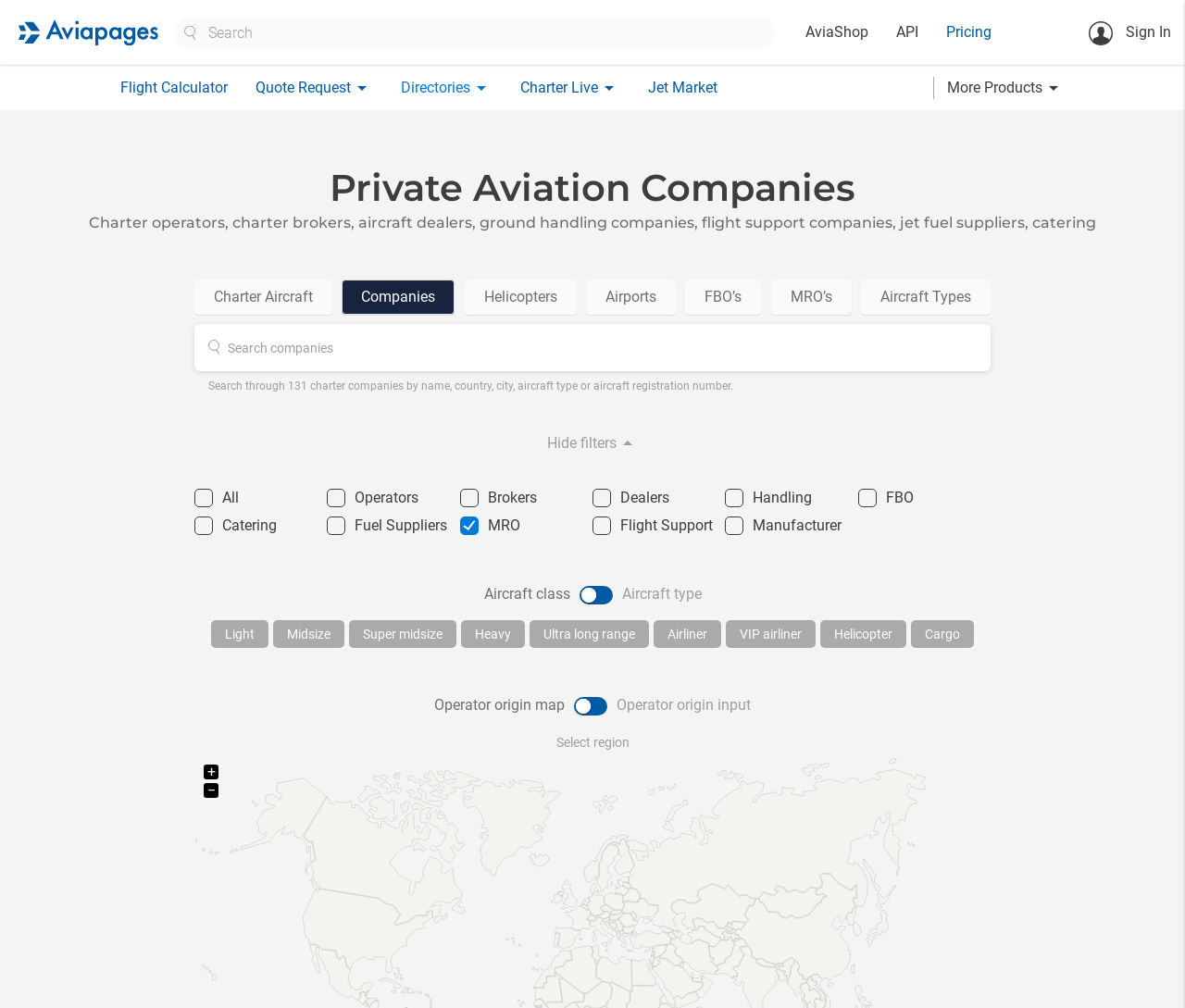Determine the bounding box for the UI element as described: "Companies". The coordinates should be represented as four float numbers between 0 and 1, formatted as [left, top, right, bottom].

[0.289, 0.278, 0.384, 0.312]